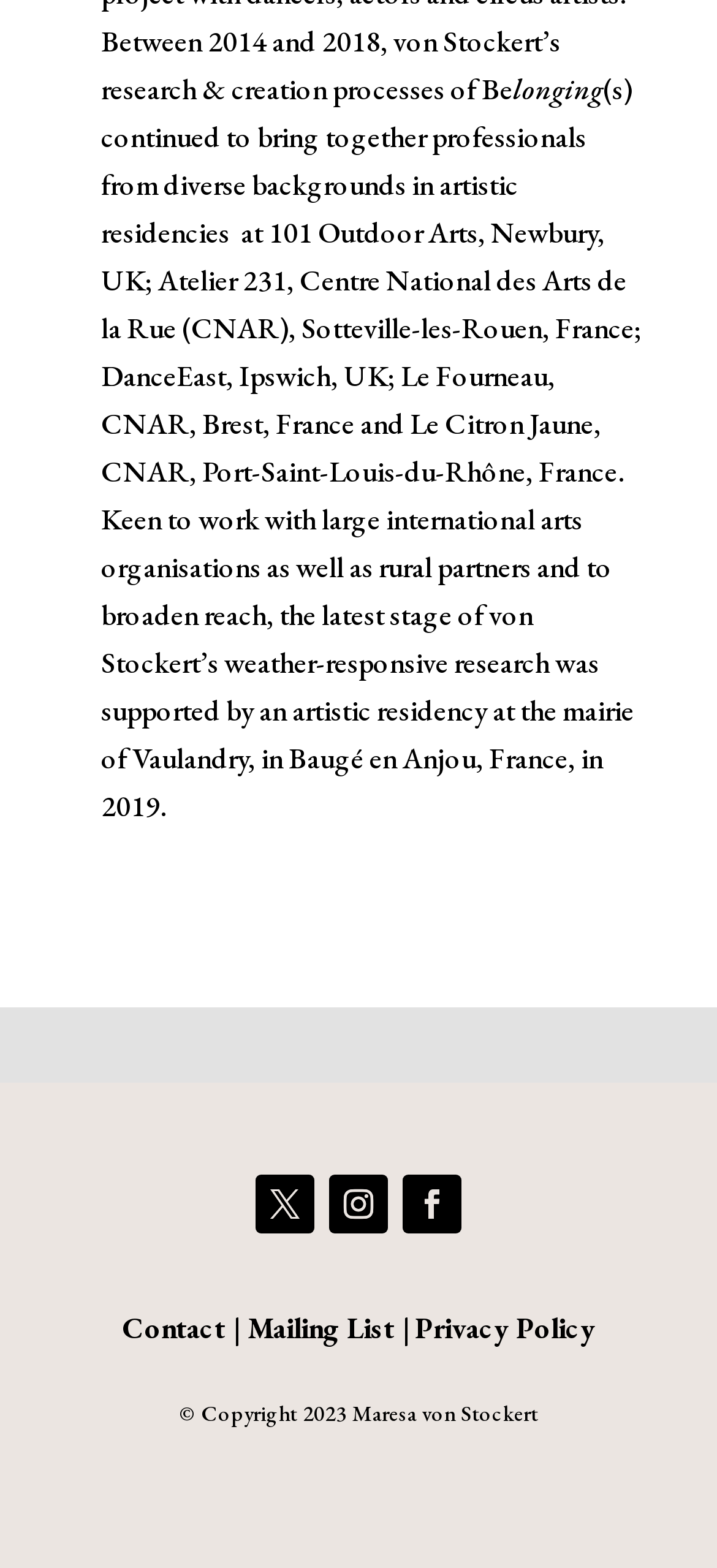Answer the question below using just one word or a short phrase: 
What is the name of the person mentioned?

Maresa von Stockert